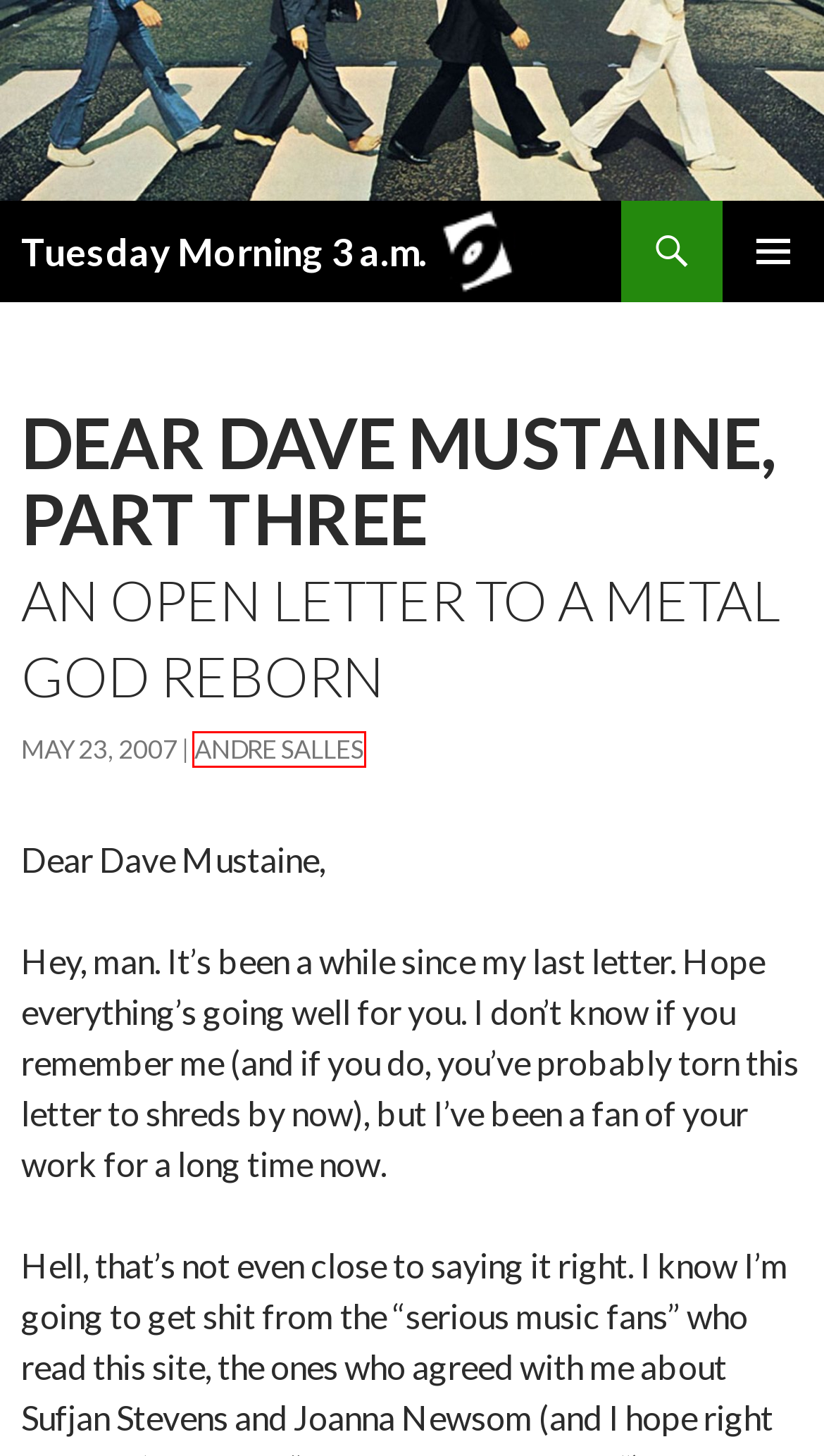Observe the provided screenshot of a webpage that has a red rectangle bounding box. Determine the webpage description that best matches the new webpage after clicking the element inside the red bounding box. Here are the candidates:
A. We’ve Been Here Too Long | Tuesday Morning 3 a.m.
B. The Last Reviews Part Two | Tuesday Morning 3 a.m.
C. Do I Disappoint You? | Tuesday Morning 3 a.m.
D. Andre Salles | Tuesday Morning 3 a.m.
E. And In the End… | Tuesday Morning 3 a.m.
F. Tuesday Morning 3 a.m. | a column by andre salles
G. Archive | Tuesday Morning 3 a.m.
H. Comments on: Dear Dave Mustaine, Part ThreeAn Open Letter to a Metal God Reborn

D